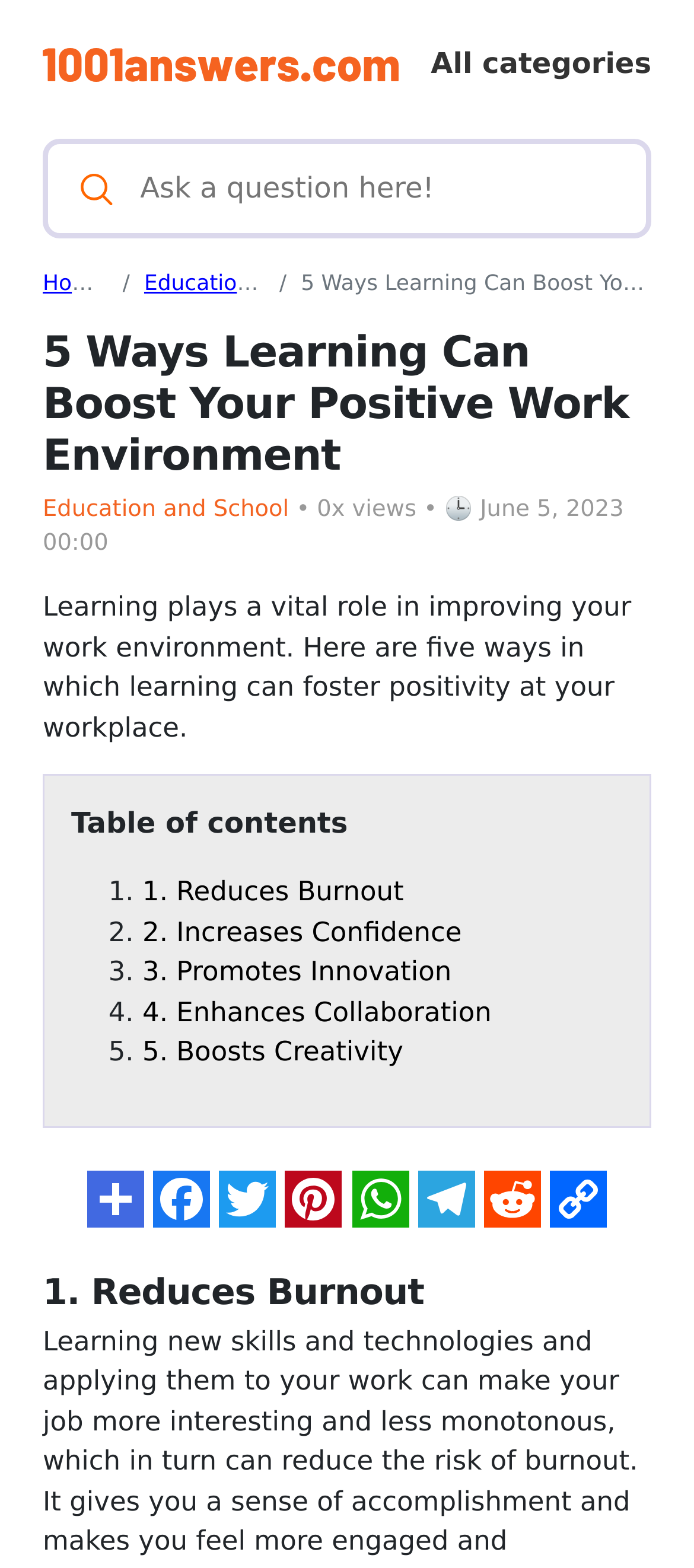Give a one-word or short phrase answer to the question: 
What is the category of the article?

Education and School